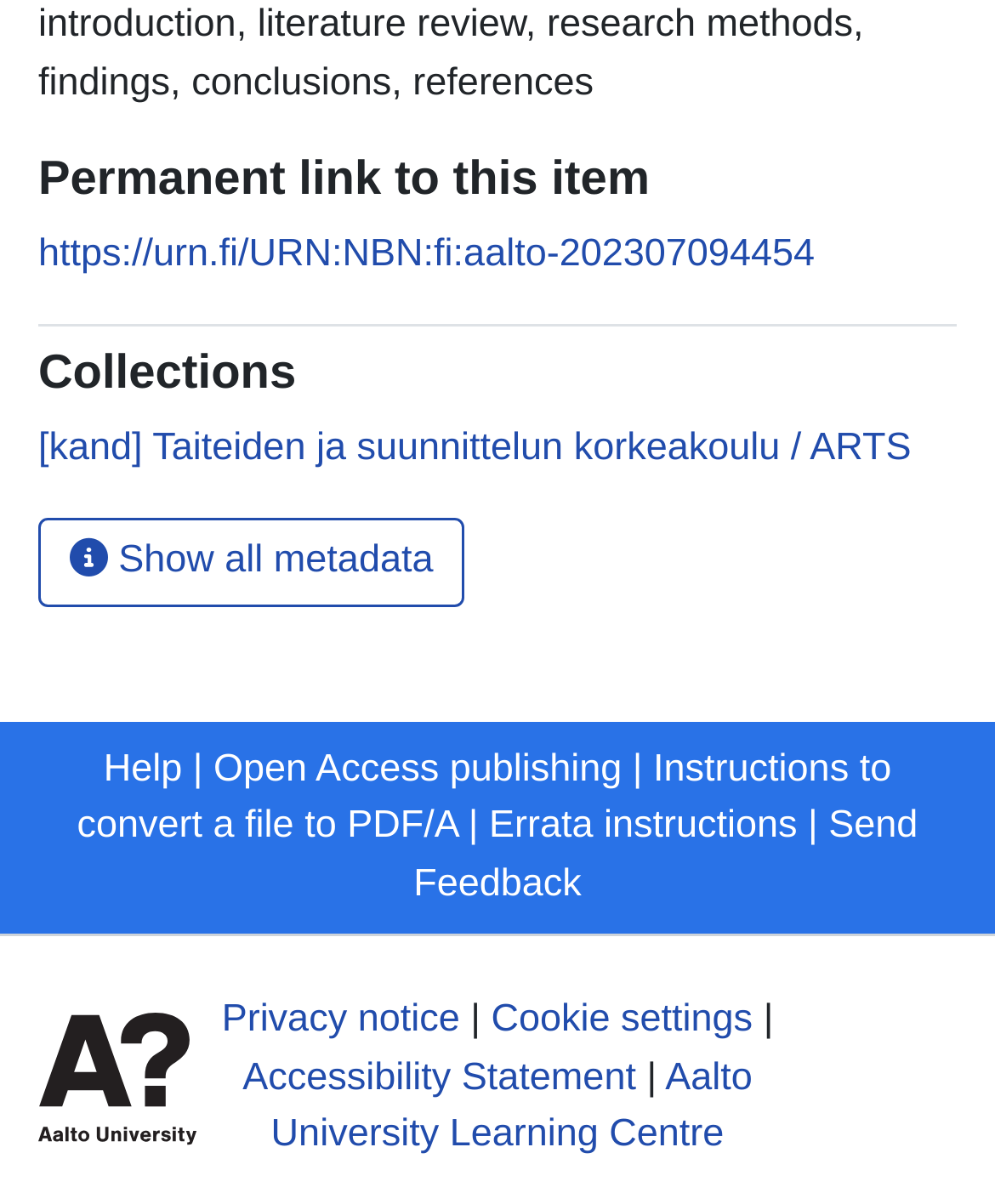Determine the bounding box coordinates of the clickable region to execute the instruction: "Get help". The coordinates should be four float numbers between 0 and 1, denoted as [left, top, right, bottom].

[0.104, 0.621, 0.183, 0.657]